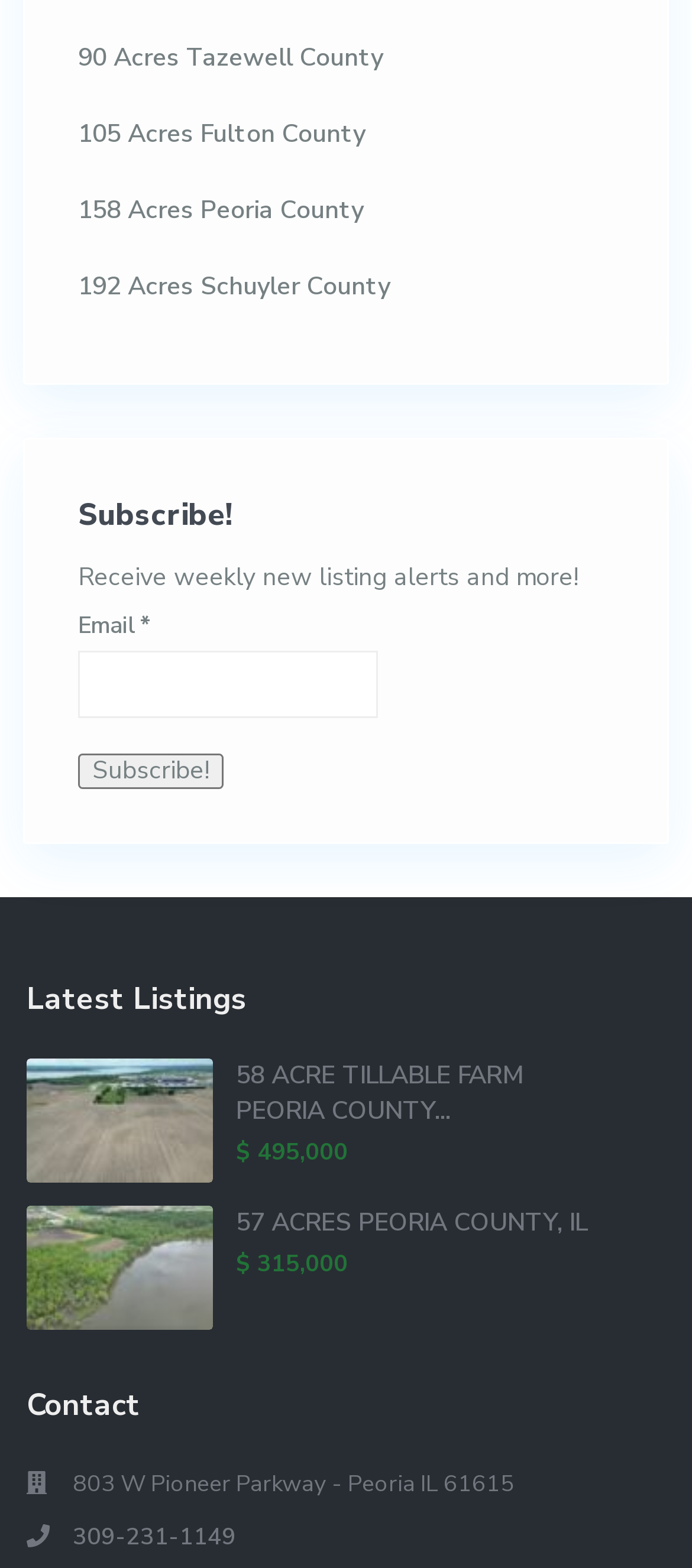Identify the bounding box coordinates for the region to click in order to carry out this instruction: "Subscribe to weekly new listing alerts". Provide the coordinates using four float numbers between 0 and 1, formatted as [left, top, right, bottom].

[0.113, 0.48, 0.323, 0.503]